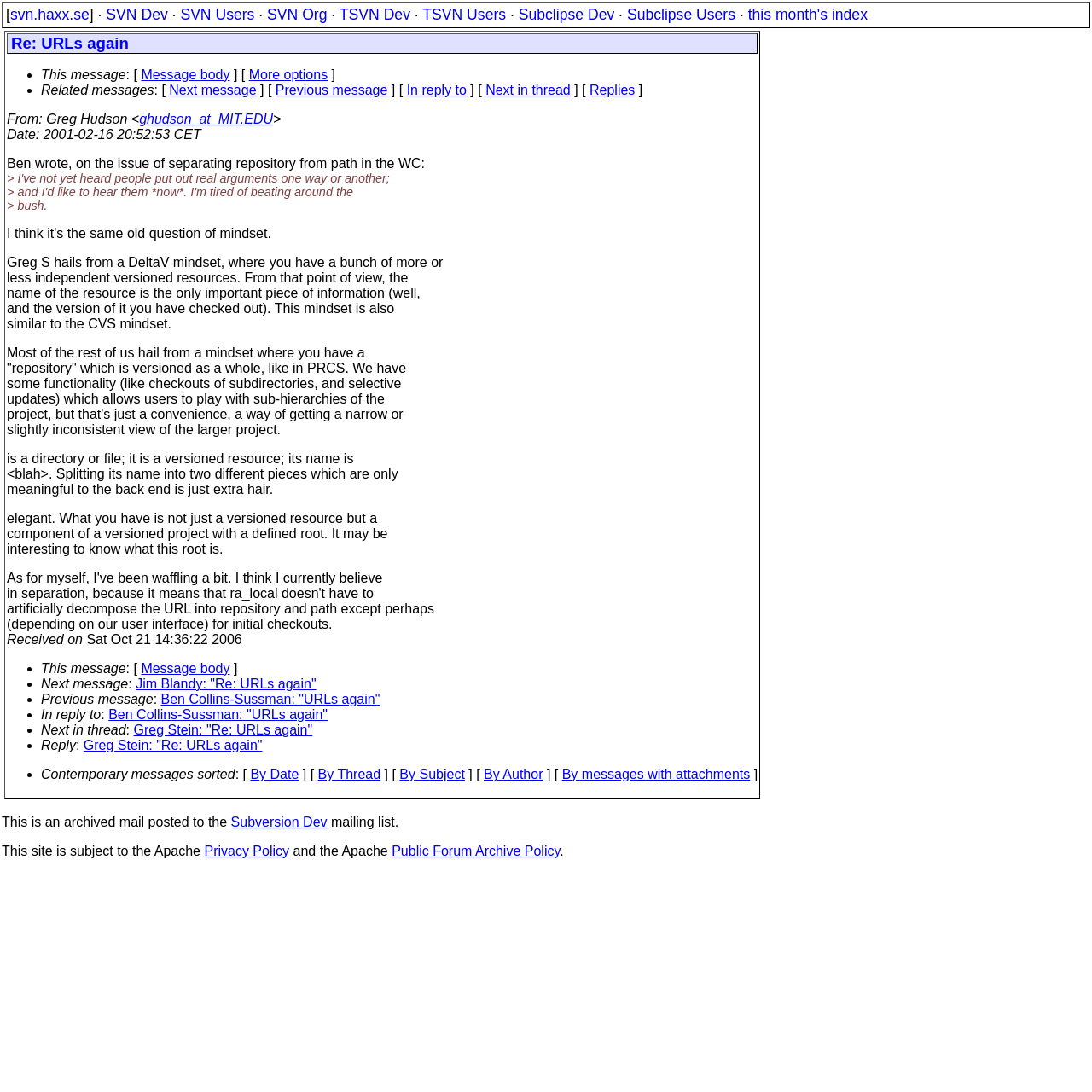Generate the text content of the main heading of the webpage.

Re: URLs again